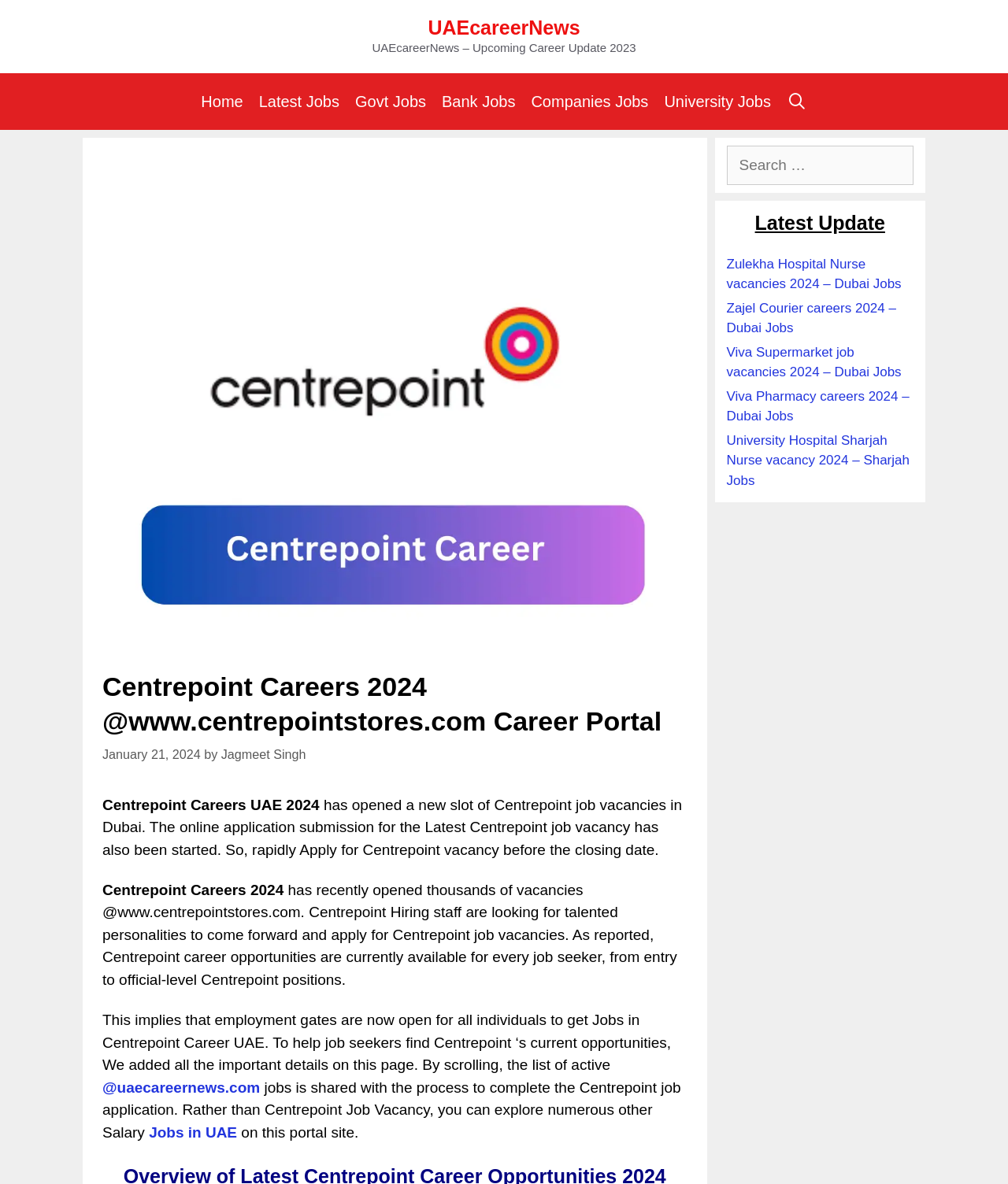What is the current status of Centrepoint job application?
Answer the question using a single word or phrase, according to the image.

Open